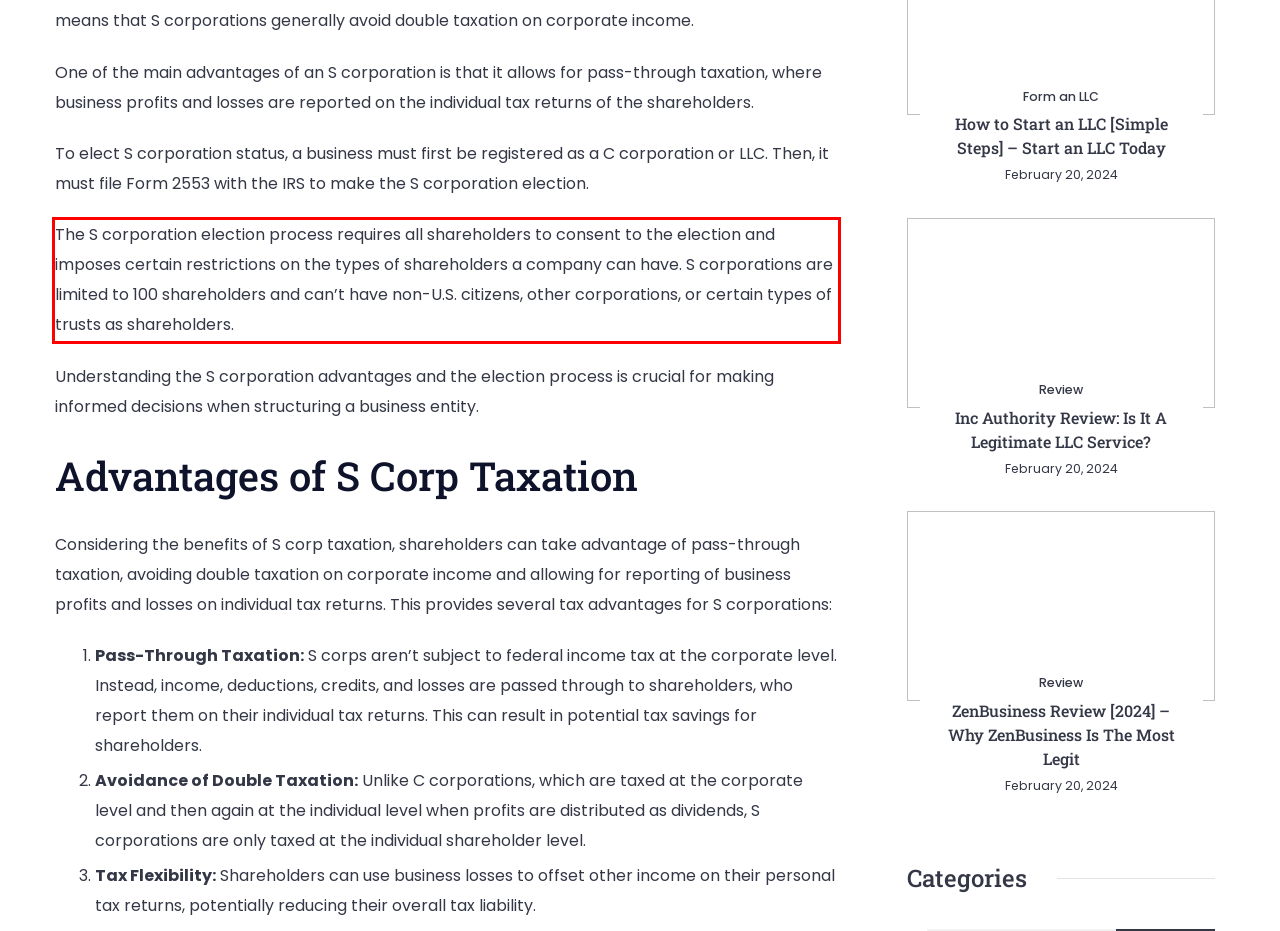You are given a screenshot with a red rectangle. Identify and extract the text within this red bounding box using OCR.

The S corporation election process requires all shareholders to consent to the election and imposes certain restrictions on the types of shareholders a company can have. S corporations are limited to 100 shareholders and can’t have non-U.S. citizens, other corporations, or certain types of trusts as shareholders.